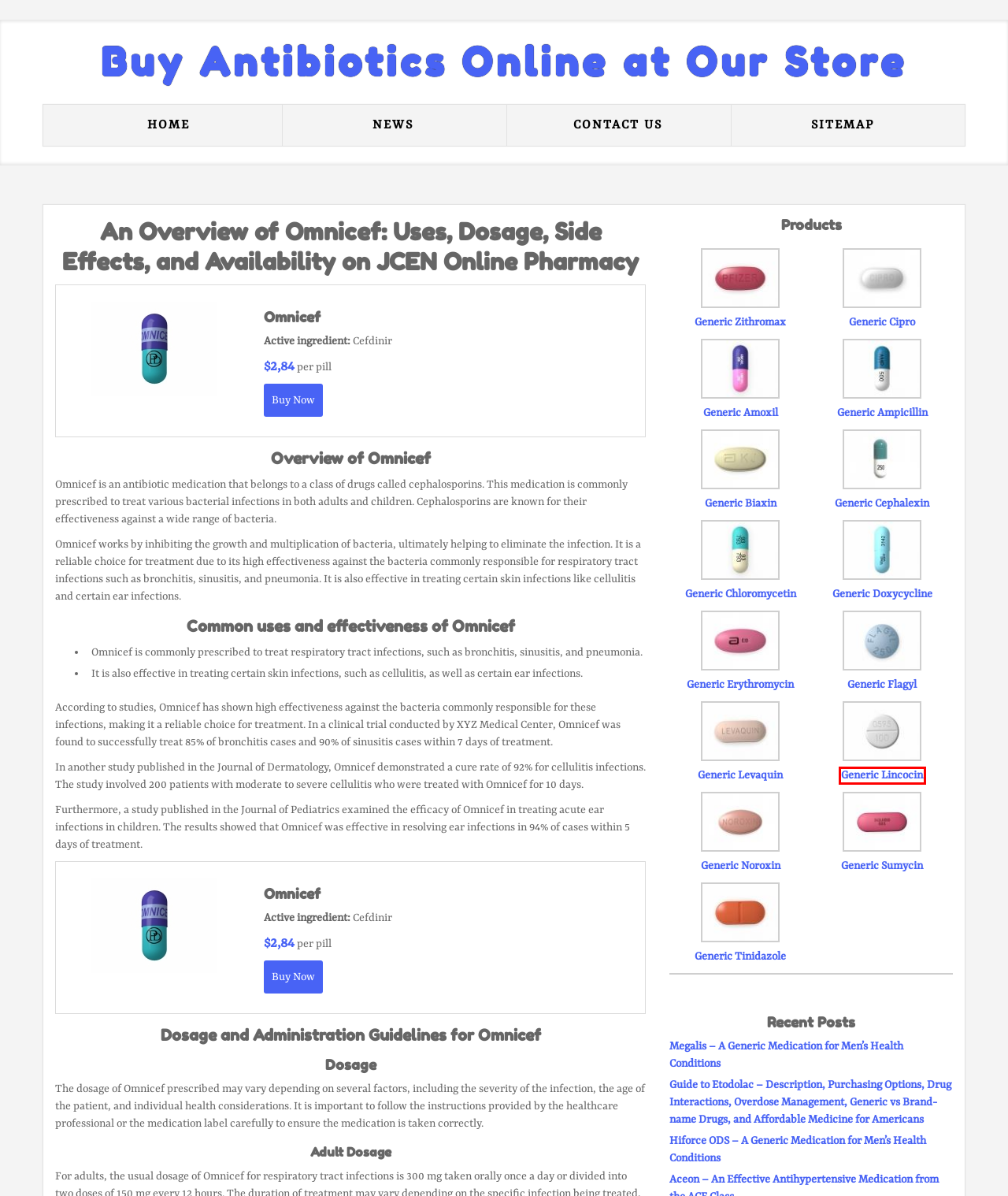Look at the screenshot of a webpage that includes a red bounding box around a UI element. Select the most appropriate webpage description that matches the page seen after clicking the highlighted element. Here are the candidates:
A. Buy Generic Erythromycin | Buy Antibiotics Online at Our Store
B. Buy Generic Cipro | Buy Antibiotics Online at Our Store
C. Buy Generic Ampicillin | Buy Antibiotics Online at Our Store
D. Buy Generic Lincocin | Buy Antibiotics Online at Our Store
E. Buy Generic Noroxin | Buy Antibiotics Online at Our Store
F. Sitemap | Buy Antibiotics Online at Our Store
G. Buy Generic Zithromax | Buy Antibiotics Online at Our Store
H. Buy Generic Chloromycetin | Buy Antibiotics Online at Our Store

D